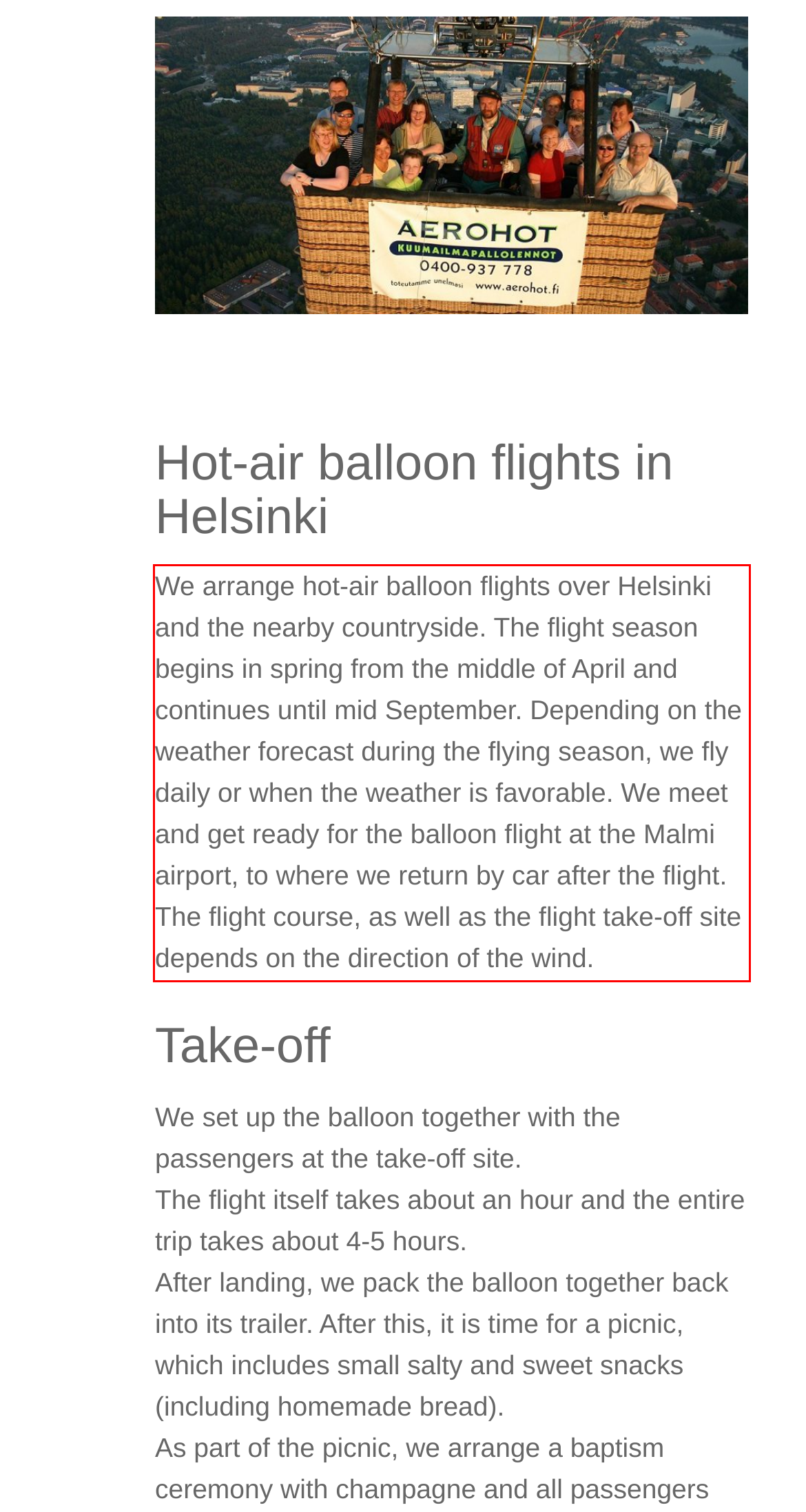Please identify and extract the text content from the UI element encased in a red bounding box on the provided webpage screenshot.

We arrange hot-air balloon flights over Helsinki and the nearby countryside. The flight season begins in spring from the middle of April and continues until mid September. Depending on the weather forecast during the flying season, we fly daily or when the weather is favorable. We meet and get ready for the balloon flight at the Malmi airport, to where we return by car after the flight. The flight course, as well as the flight take-off site depends on the direction of the wind.